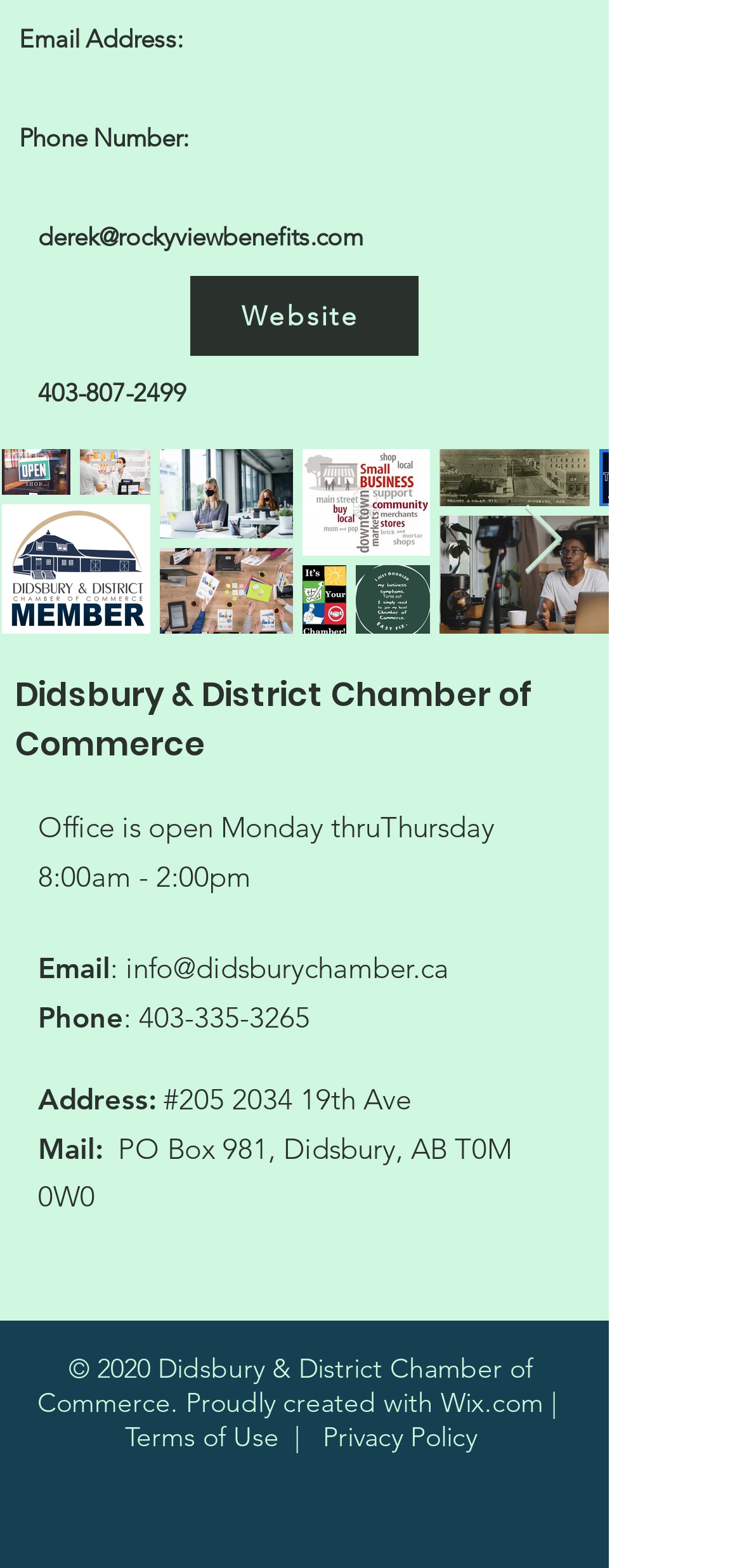Please identify the bounding box coordinates of the element I need to click to follow this instruction: "Send an email to derek@rockyviewbenefits.com".

[0.051, 0.142, 0.49, 0.16]